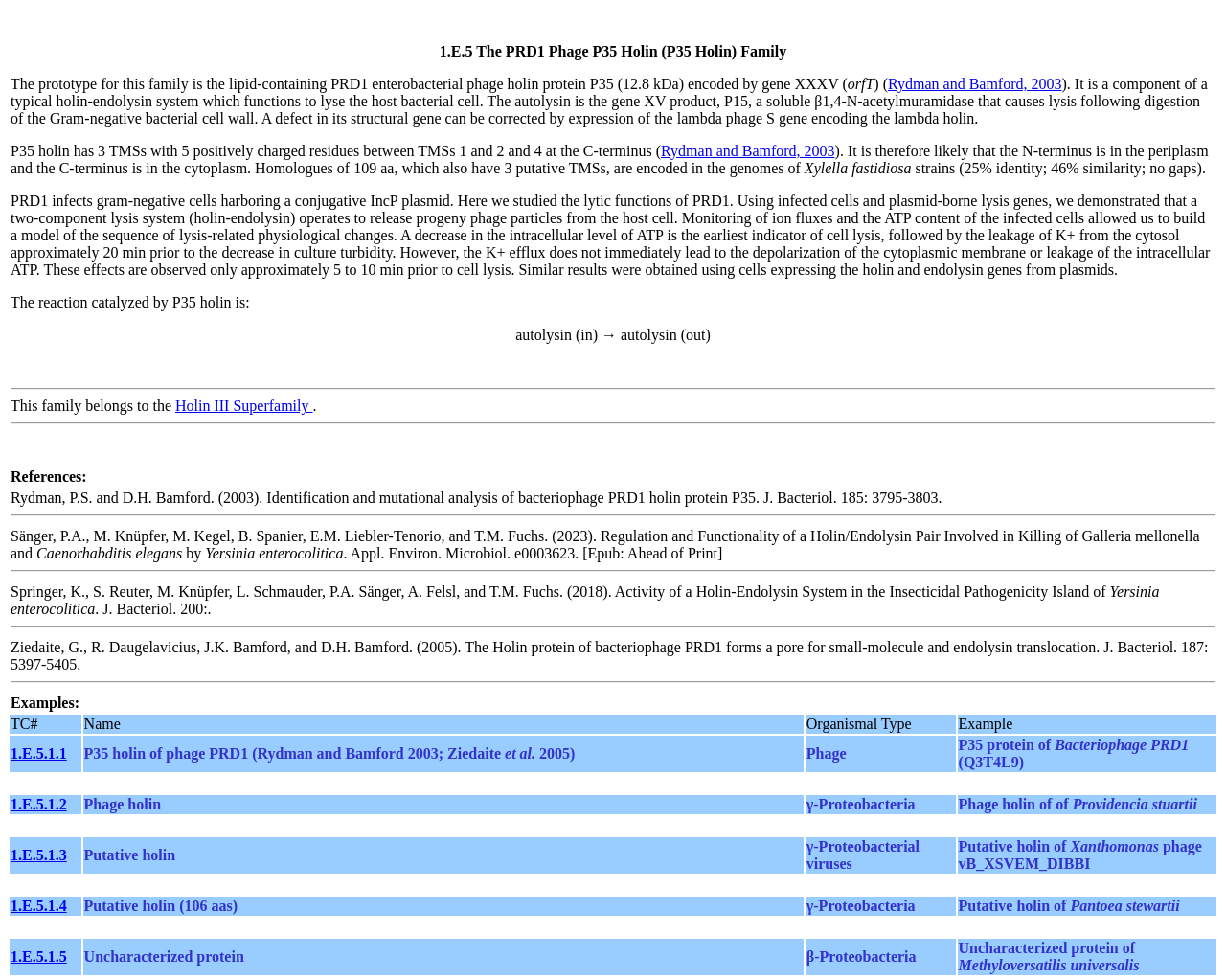What is the name of the authors who studied the lytic functions of PRD1?
Provide a short answer using one word or a brief phrase based on the image.

Rydman and Bamford